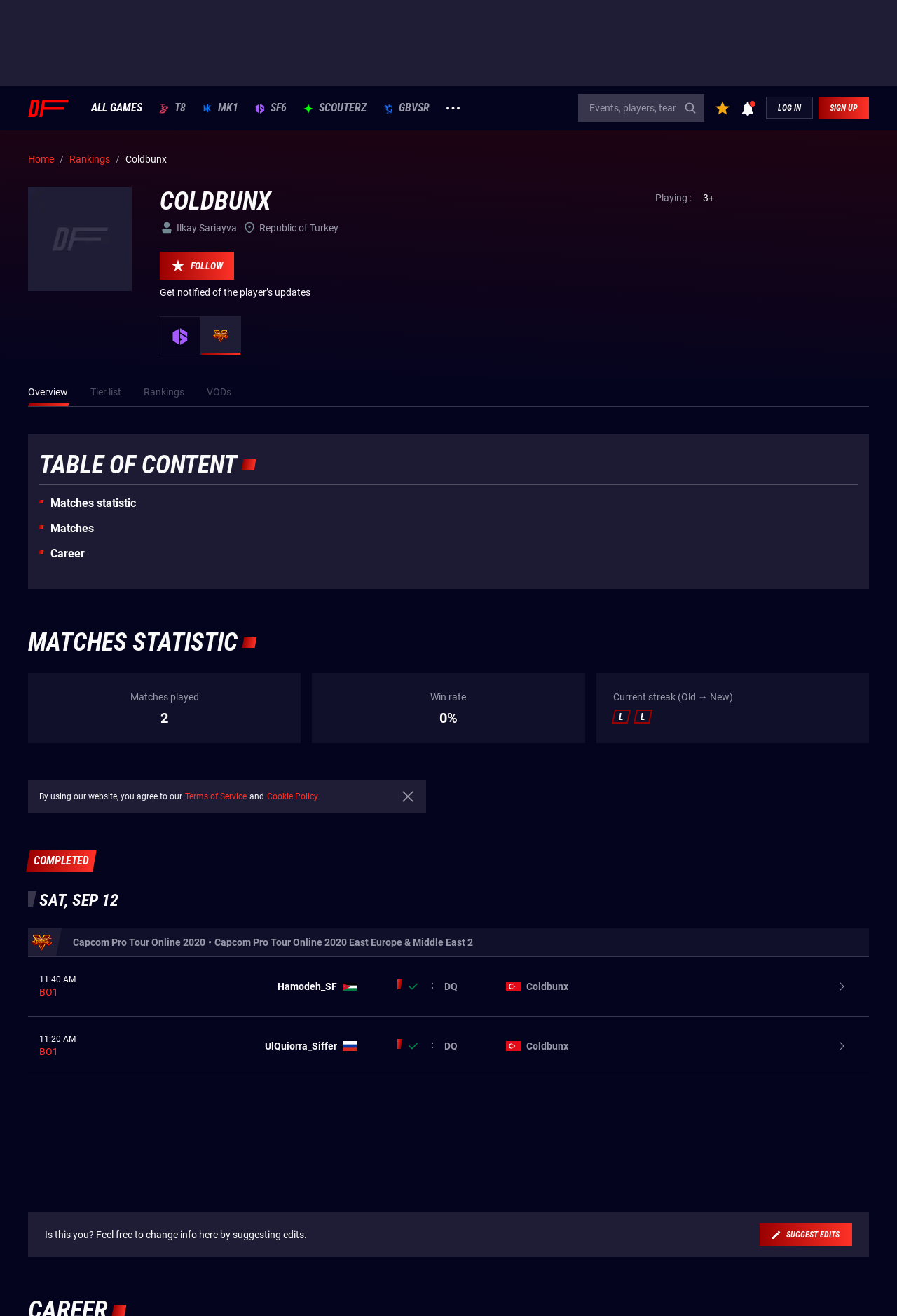Using the elements shown in the image, answer the question comprehensively: What is the win rate of the player?

The win rate of the player is obtained from the StaticText '0%' in the 'MATCHES STATISTIC' section, which indicates a zero percent win rate.